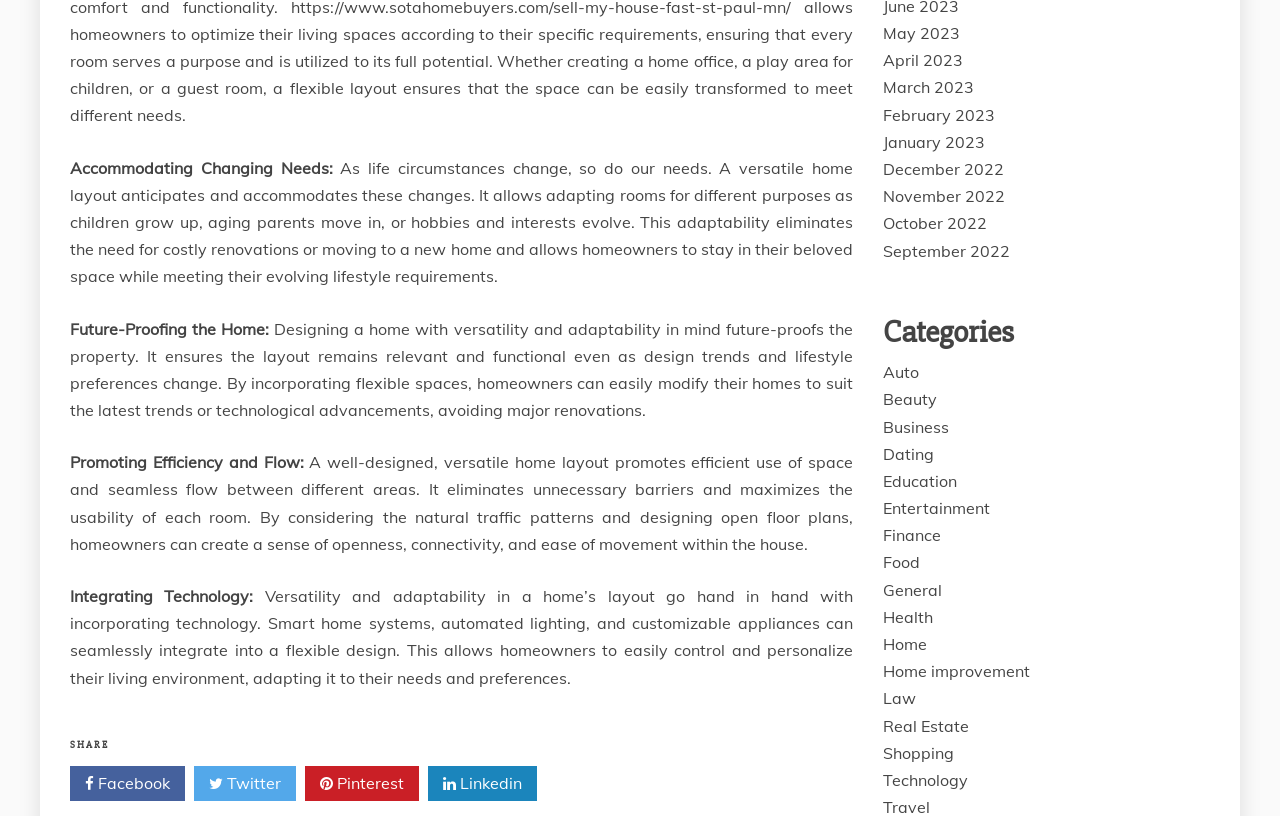Determine the bounding box coordinates of the clickable region to execute the instruction: "Check out the latest on Technology". The coordinates should be four float numbers between 0 and 1, denoted as [left, top, right, bottom].

[0.69, 0.944, 0.756, 0.968]